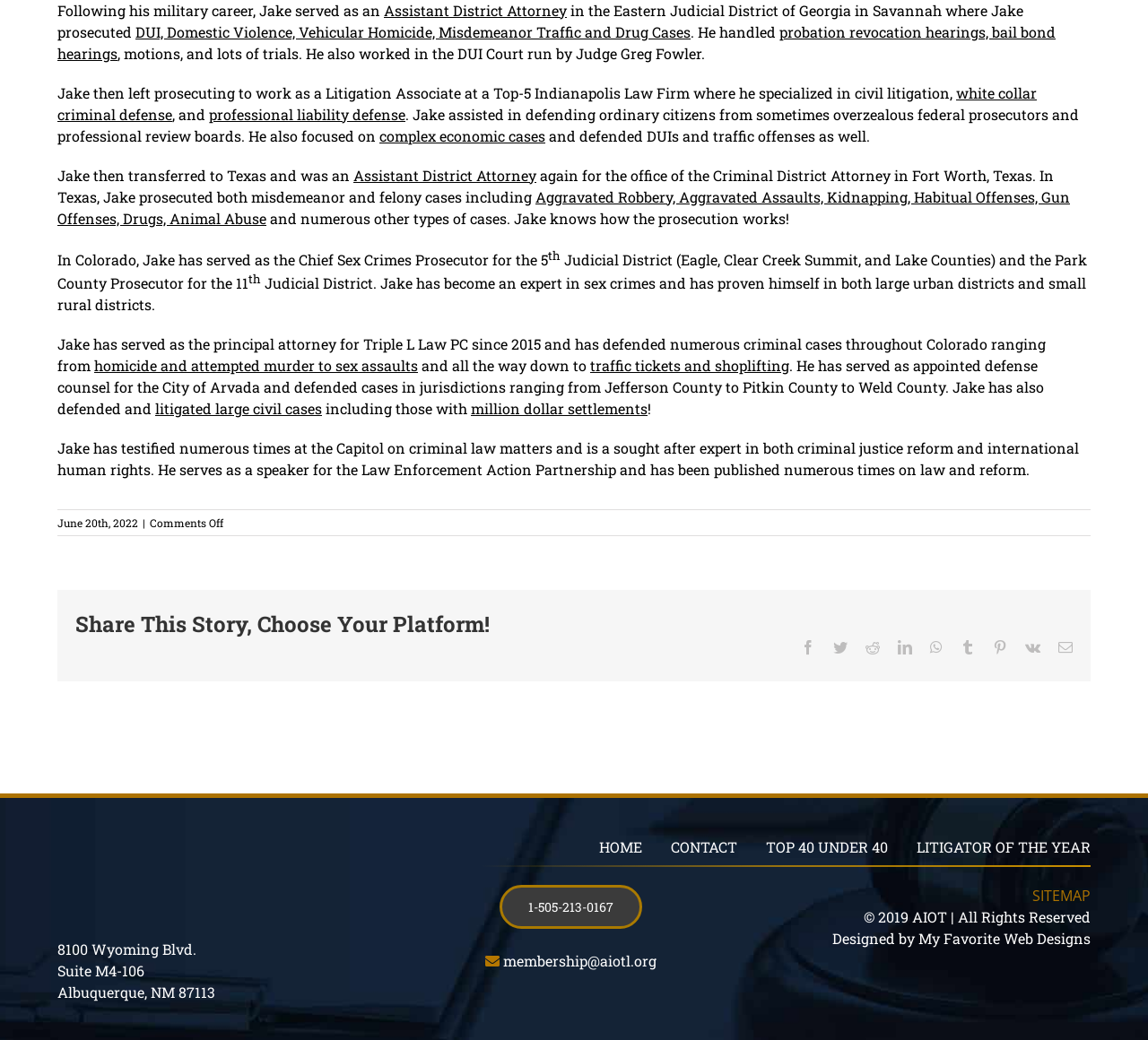Provide a thorough and detailed response to the question by examining the image: 
How many judicial districts has Jake worked in?

According to the text, Jake has worked in the Eastern Judicial District of Georgia, the 5th Judicial District (Eagle, Clear Creek Summit, and Lake Counties), and the 11th Judicial District, which are three different judicial districts.